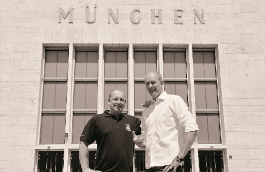Give a concise answer of one word or phrase to the question: 
What is the mood of the two men?

Friendly and relaxed